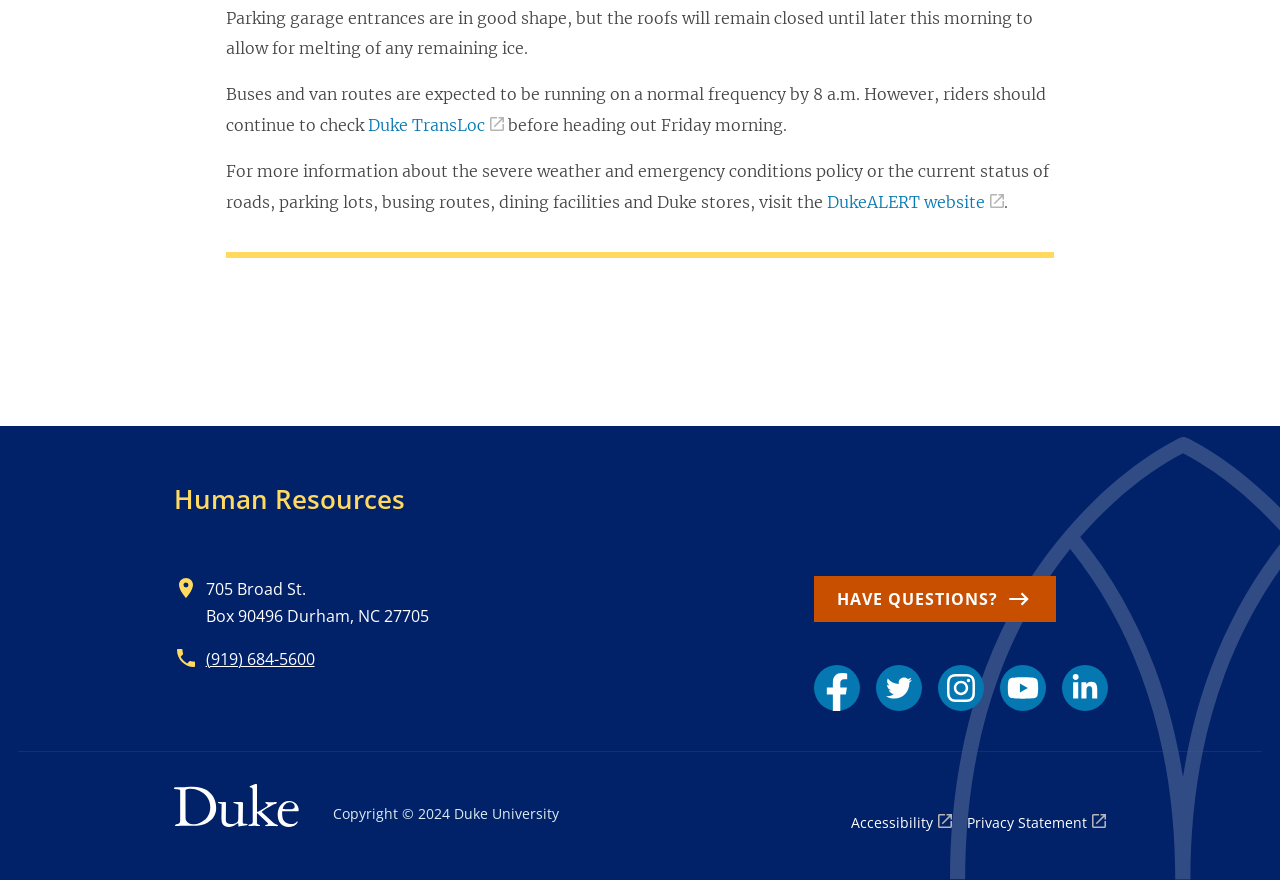Pinpoint the bounding box coordinates of the element that must be clicked to accomplish the following instruction: "Visit the DukeALERT website". The coordinates should be in the format of four float numbers between 0 and 1, i.e., [left, top, right, bottom].

[0.646, 0.218, 0.785, 0.24]